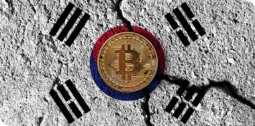What do the flag's colors represent?
Provide a fully detailed and comprehensive answer to the question.

The flag's colors - red, blue, and white - surround the Bitcoin, emphasizing South Korea's connection to digital currency as it navigates the evolving landscape of financial technology.